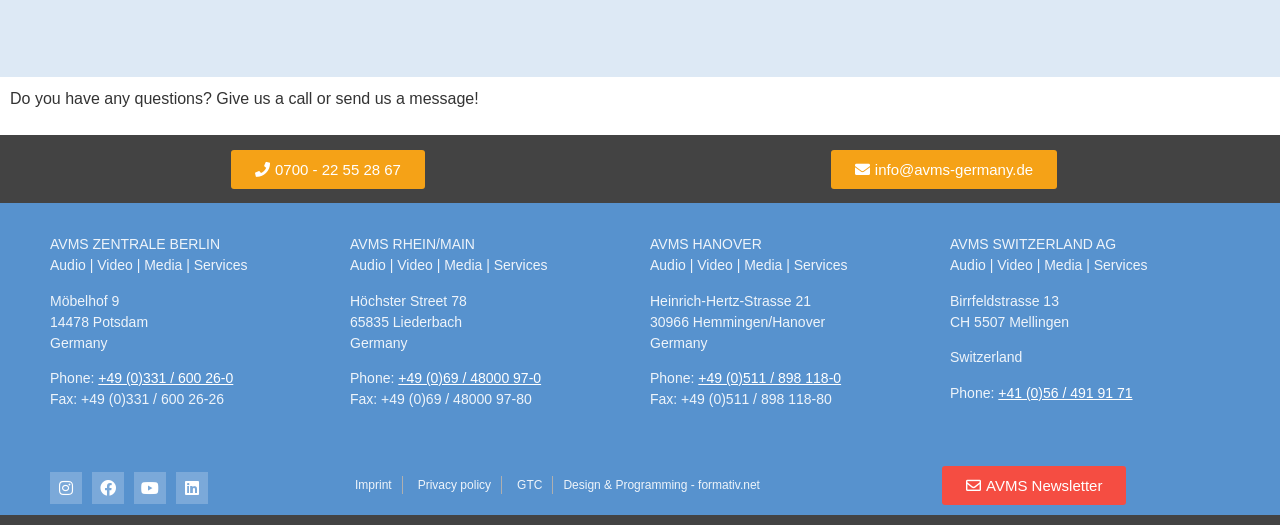Predict the bounding box of the UI element that fits this description: "AVMS Newsletter".

[0.736, 0.887, 0.88, 0.961]